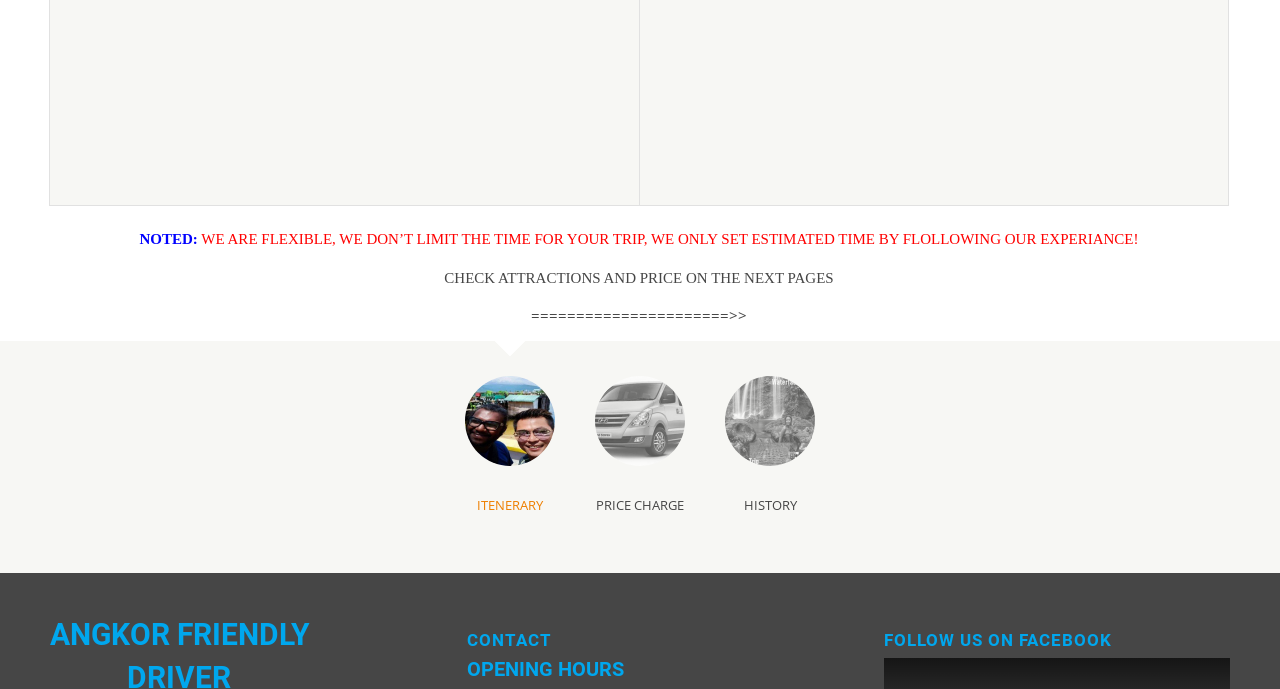What is the main purpose of this website?
From the image, provide a succinct answer in one word or a short phrase.

Trip planning